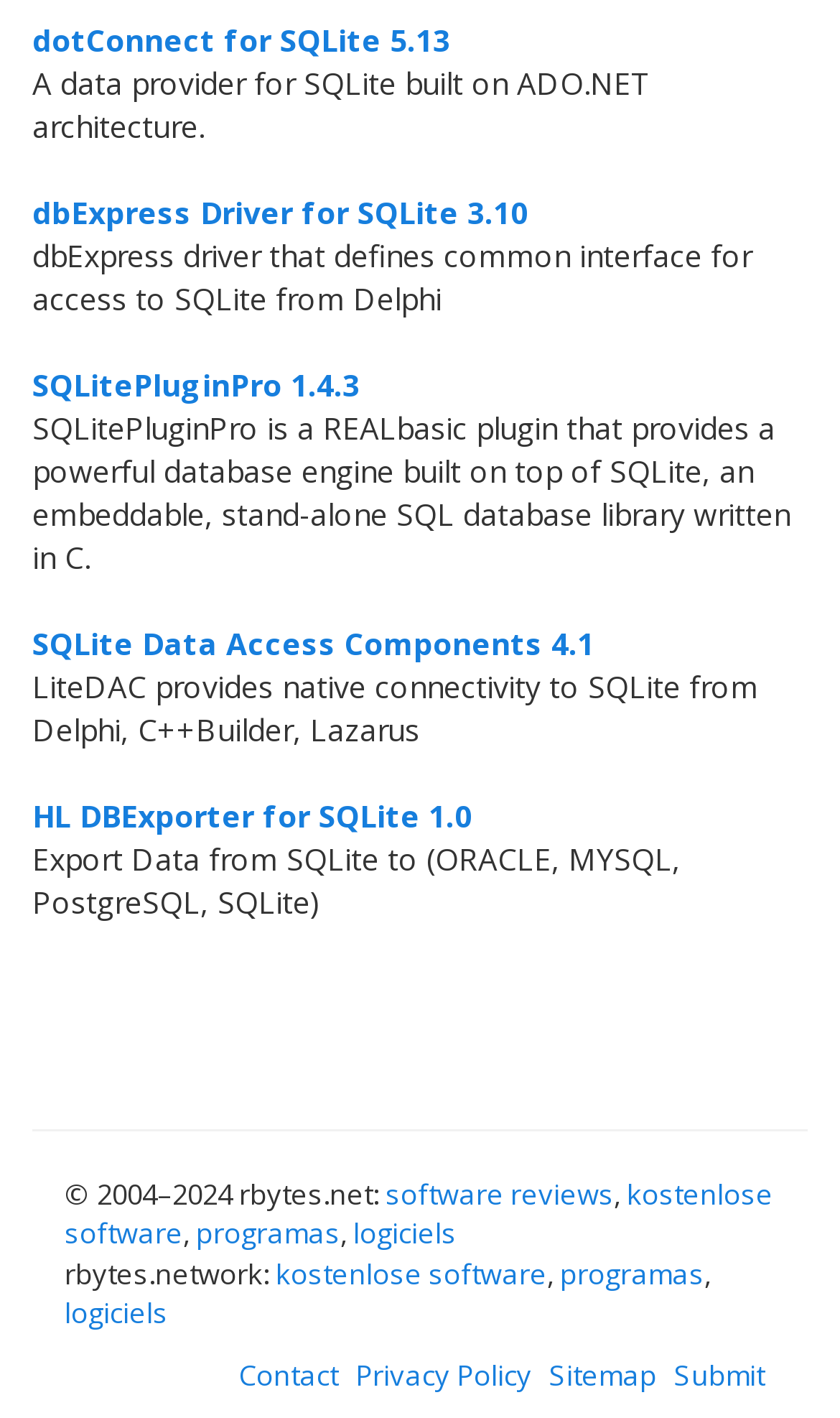Please identify the bounding box coordinates of the element on the webpage that should be clicked to follow this instruction: "check SQLite Data Access Components 4.1". The bounding box coordinates should be given as four float numbers between 0 and 1, formatted as [left, top, right, bottom].

[0.038, 0.439, 0.708, 0.468]